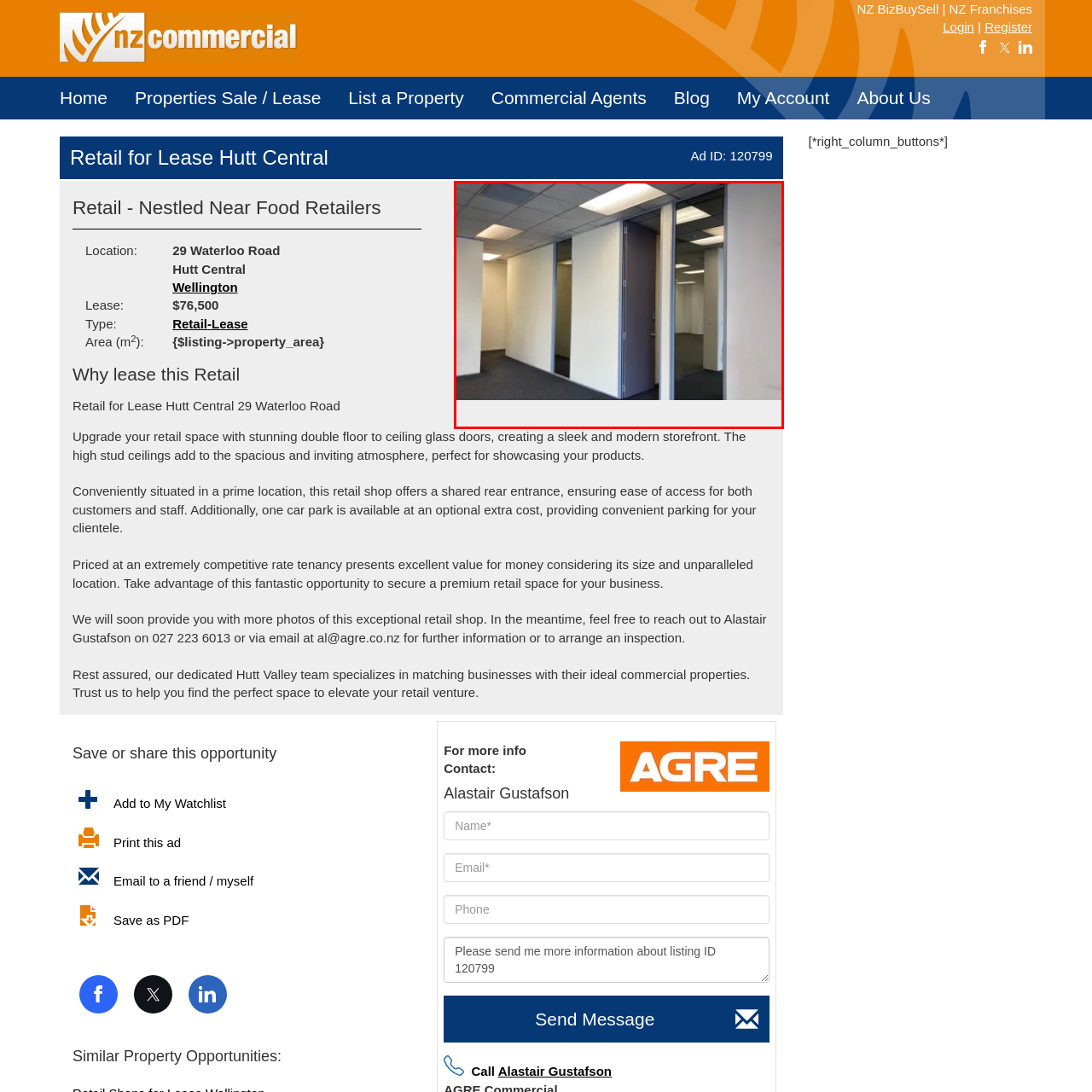Concentrate on the image inside the red border and answer the question in one word or phrase: 
What type of lights are on the ceiling?

Fluorescent lights